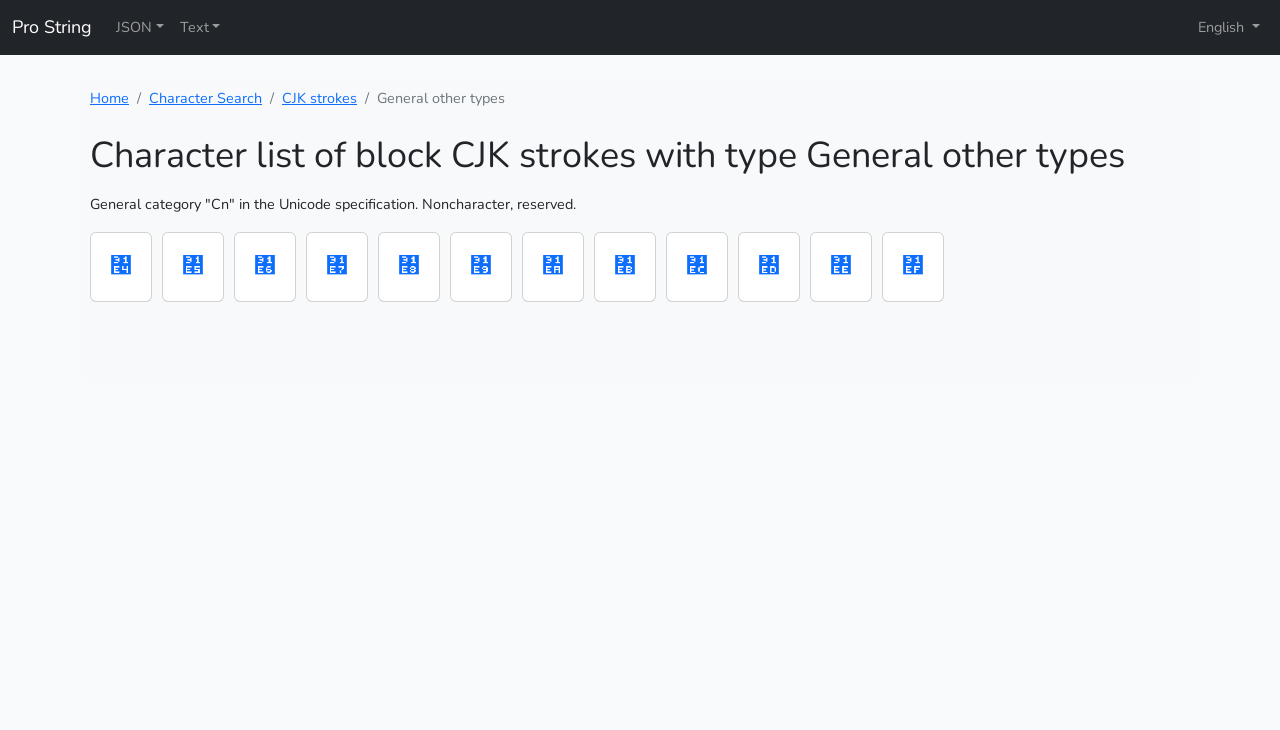Pinpoint the bounding box coordinates of the clickable area needed to execute the instruction: "Click on JSON". The coordinates should be specified as four float numbers between 0 and 1, i.e., [left, top, right, bottom].

[0.084, 0.011, 0.134, 0.064]